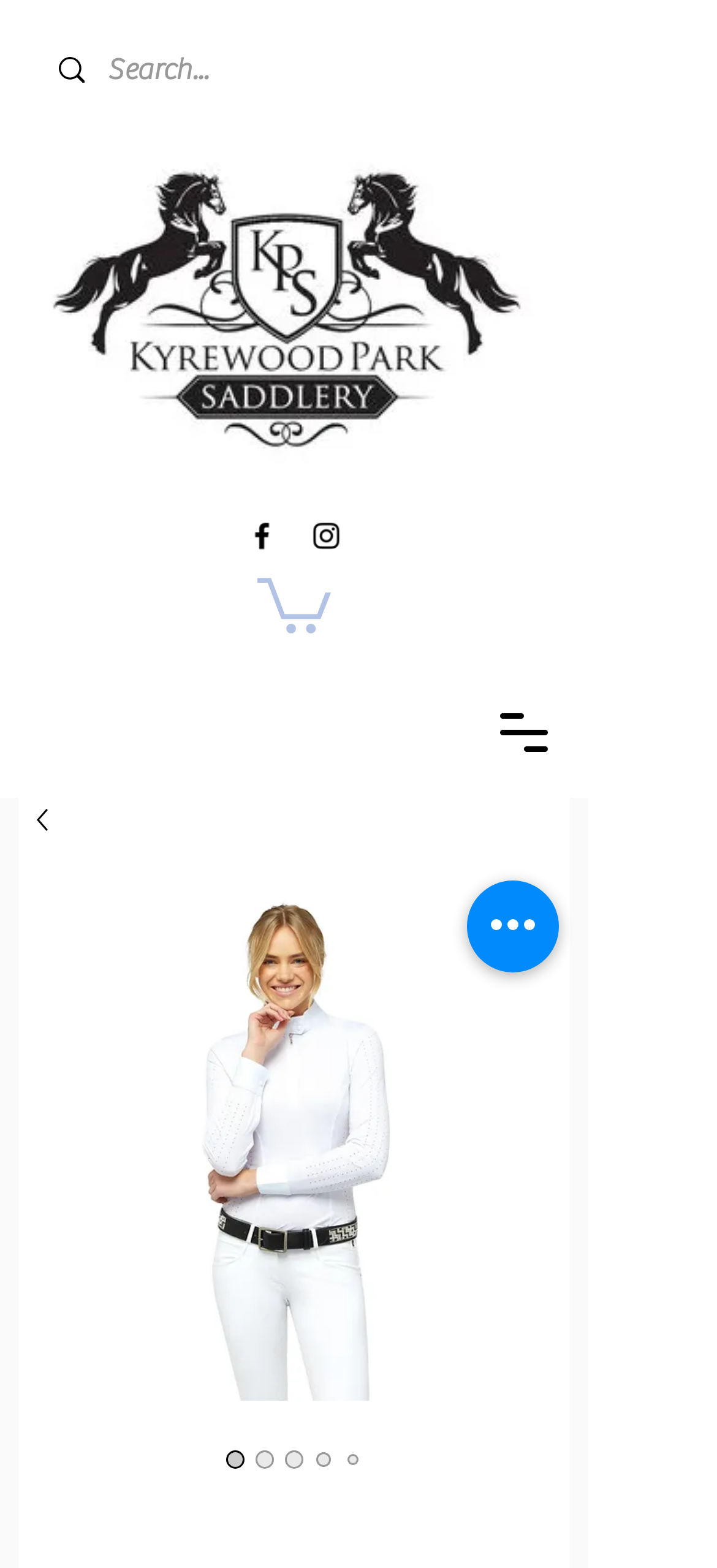Identify the bounding box of the HTML element described as: "aria-label="Quick actions"".

[0.651, 0.562, 0.779, 0.62]